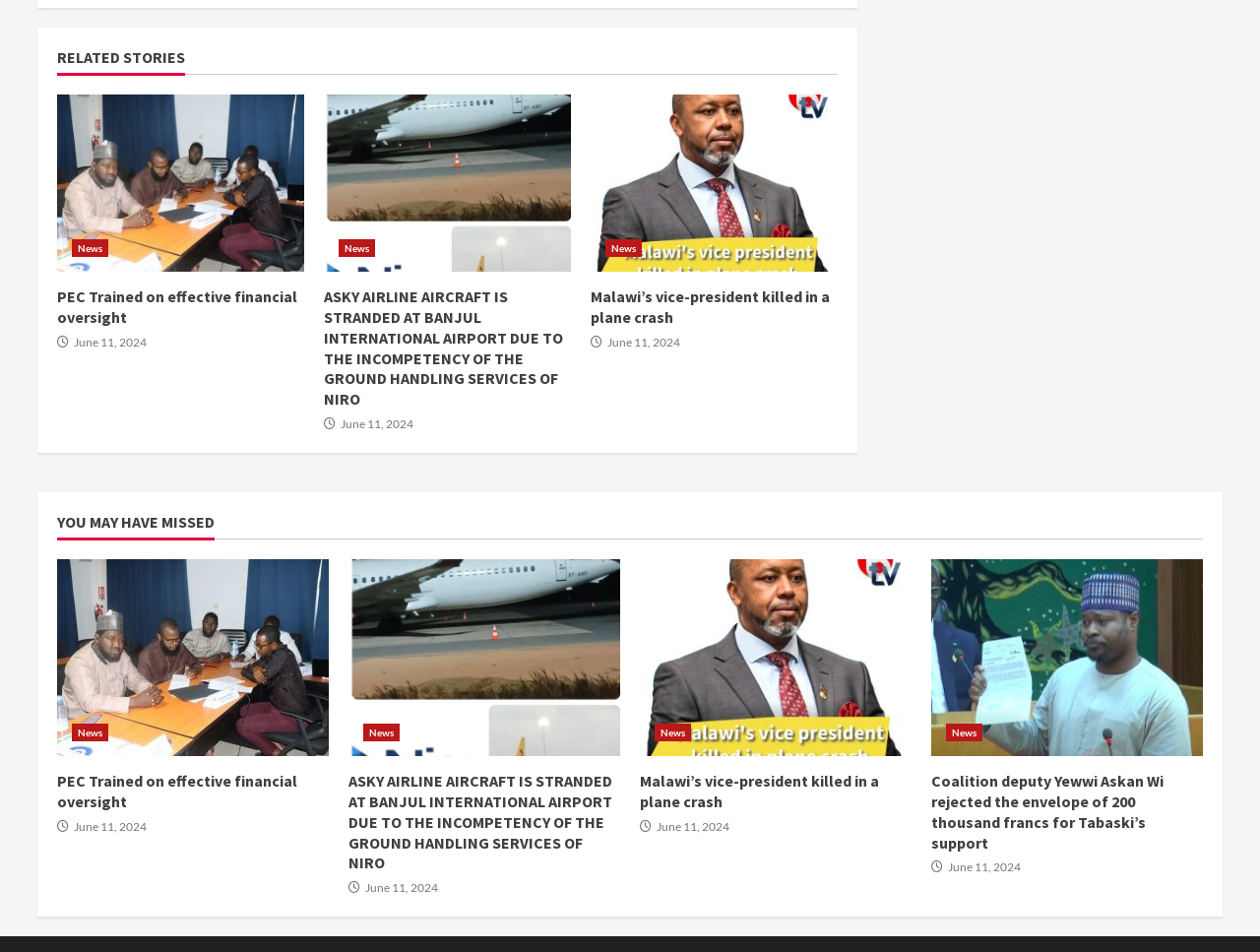Specify the bounding box coordinates of the region I need to click to perform the following instruction: "Learn more about Malawi’s vice-president being killed in a plane crash". The coordinates must be four float numbers in the range of 0 to 1, i.e., [left, top, right, bottom].

[0.469, 0.1, 0.665, 0.286]